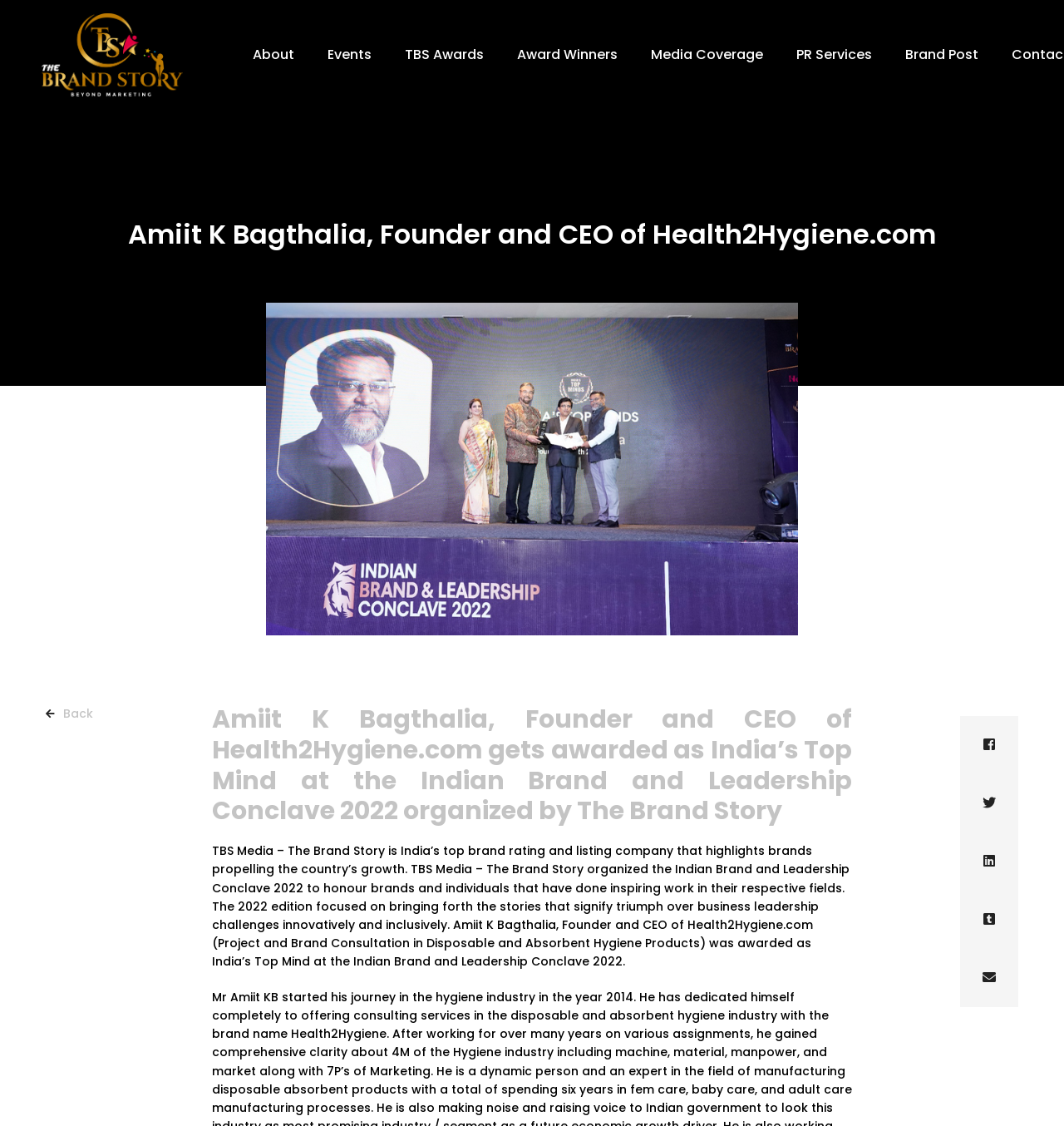What is the purpose of the Indian Brand and Leadership Conclave 2022?
Provide a detailed answer to the question using information from the image.

According to the text 'TBS Media – The Brand Story organized the Indian Brand and Leadership Conclave 2022 to honour brands and individuals that have done inspiring work in their respective fields...', we can conclude that the purpose of the Indian Brand and Leadership Conclave 2022 is to honour brands and individuals.